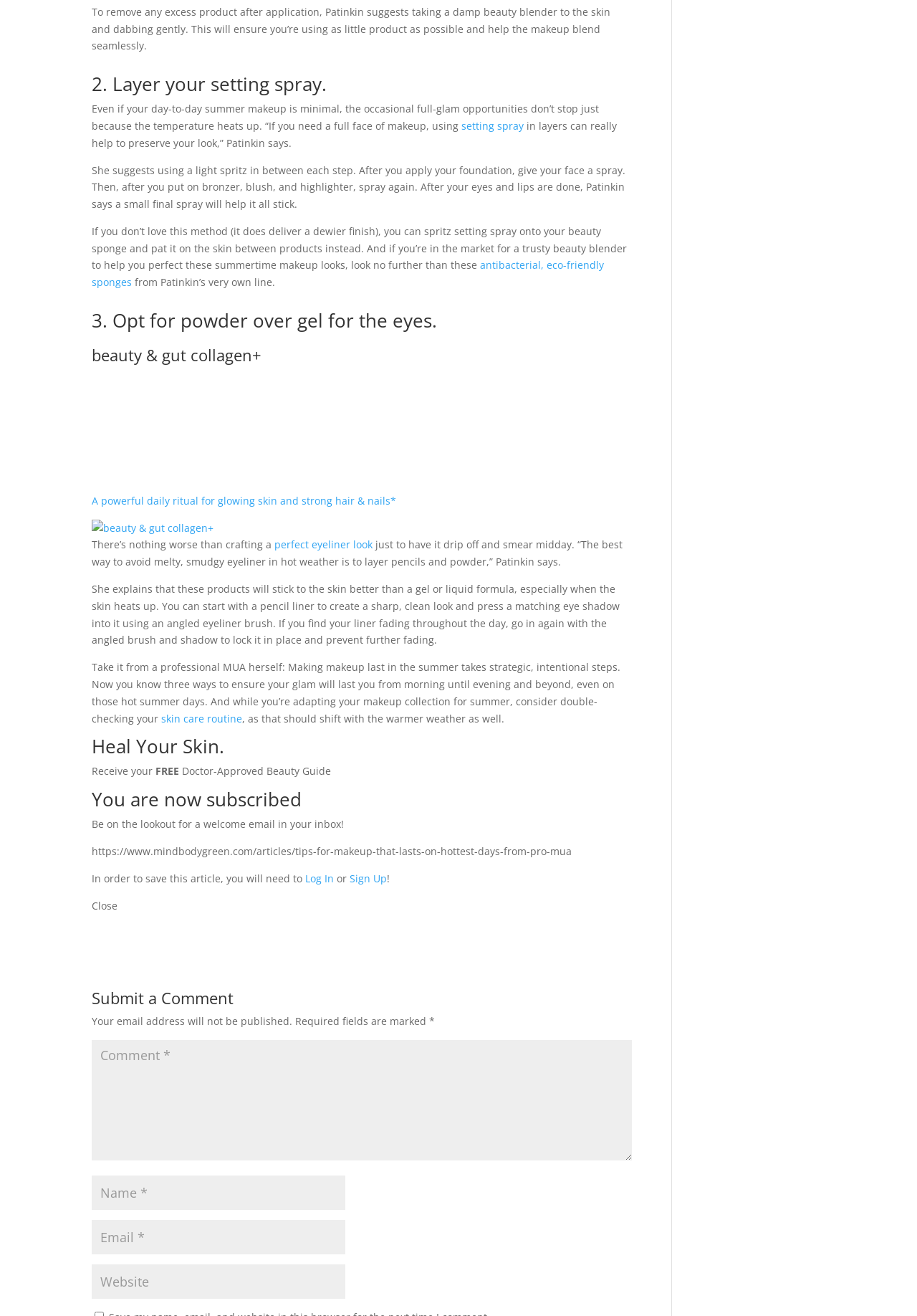What is the recommended way to remove excess product after application?
Utilize the information in the image to give a detailed answer to the question.

The webpage suggests that using a damp beauty blender to gently dab the skin can help to remove any excess product after application, ensuring that only a small amount of product is used and that the makeup blends seamlessly.